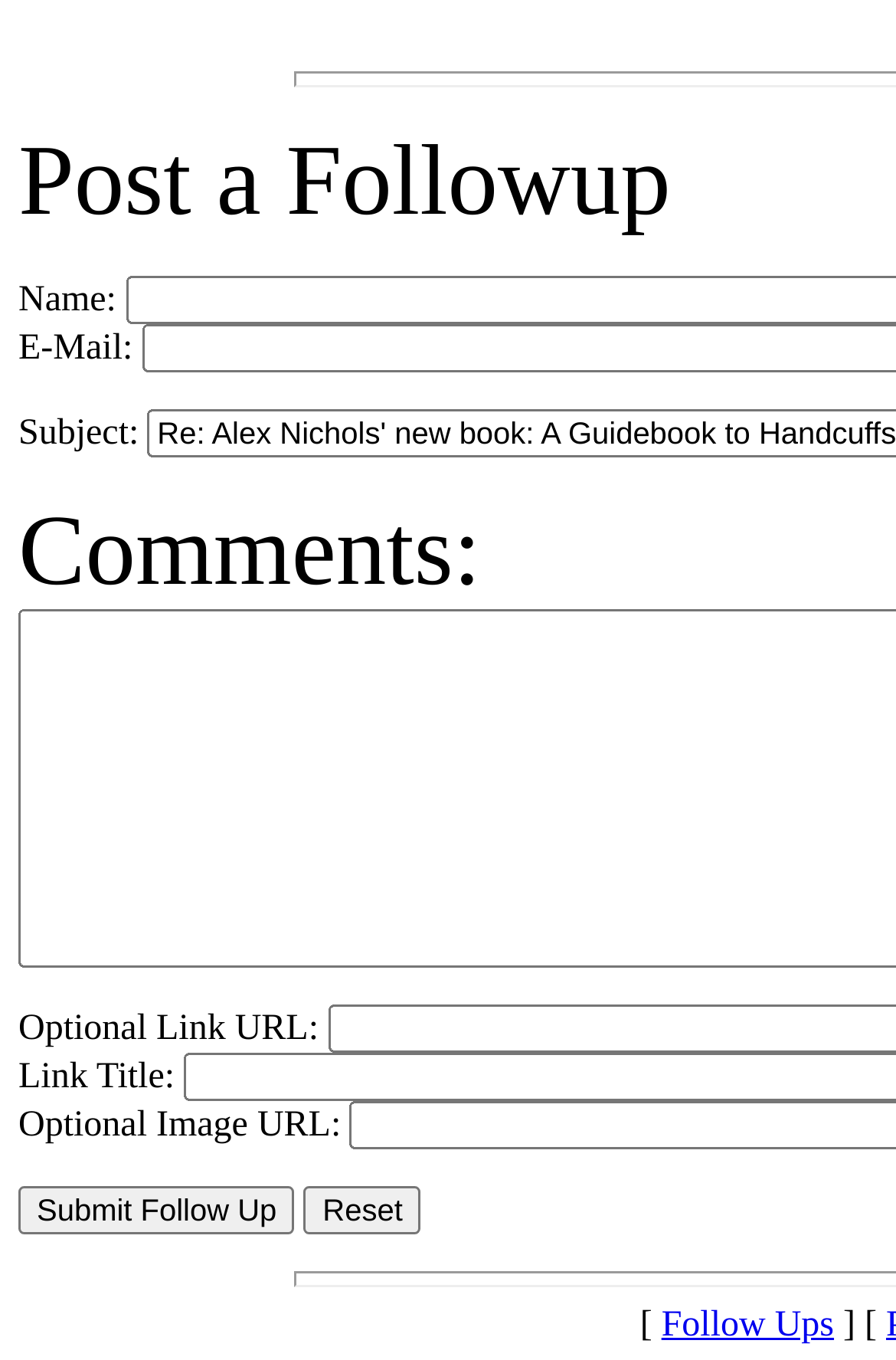Provide a short answer using a single word or phrase for the following question: 
What is the minimum amount of information required to submit a follow-up?

4 fields